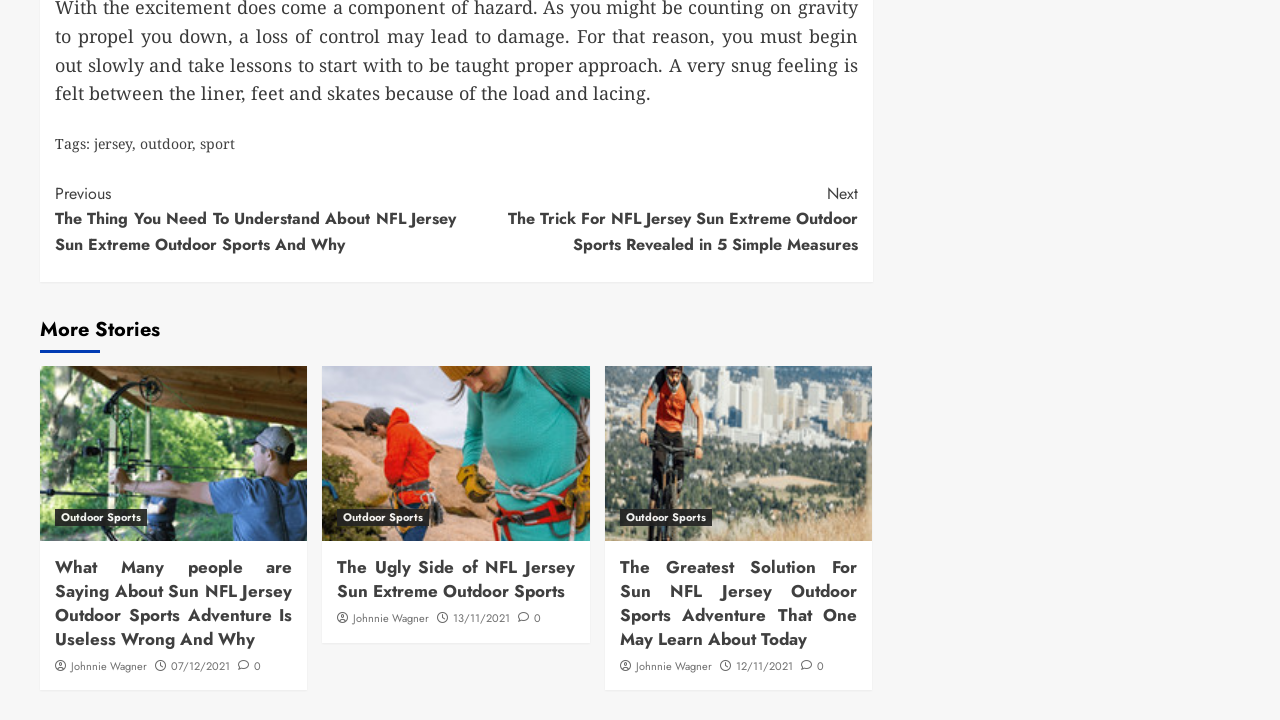Observe the image and answer the following question in detail: Who is the author of the story 'The Greatest Solution For Sun NFL Jersey Outdoor Sports Adventure That One May Learn About Today'?

The author of the story 'The Greatest Solution For Sun NFL Jersey Outdoor Sports Adventure That One May Learn About Today' is Johnnie Wagner, as indicated by the link 'Johnnie Wagner' below the story heading.